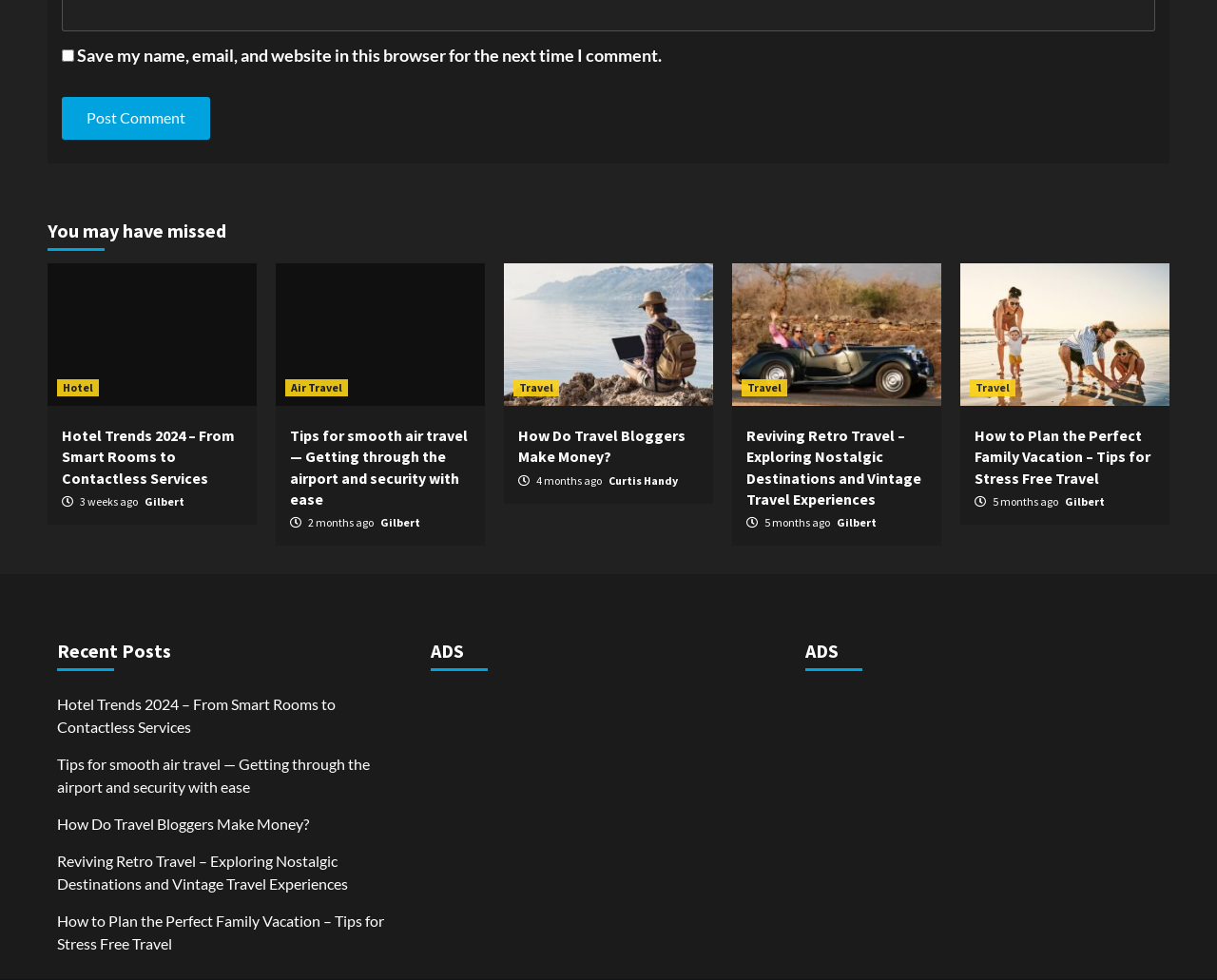What is the time period mentioned in the article 'How to Plan the Perfect Family Vacation – Tips for Stress Free Travel'?
Using the visual information, respond with a single word or phrase.

5 months ago